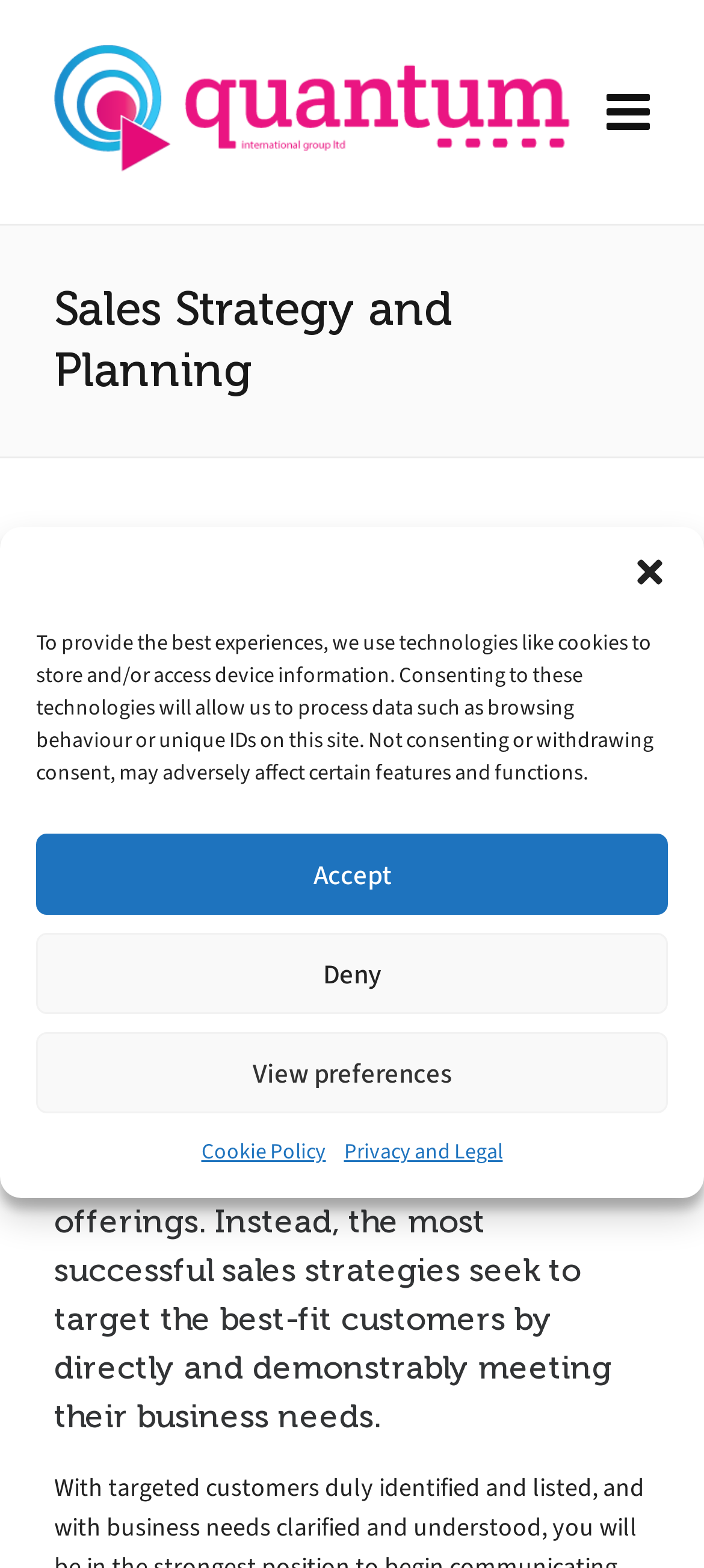Indicate the bounding box coordinates of the element that needs to be clicked to satisfy the following instruction: "click the Quantum logo". The coordinates should be four float numbers between 0 and 1, i.e., [left, top, right, bottom].

[0.077, 0.029, 0.81, 0.114]